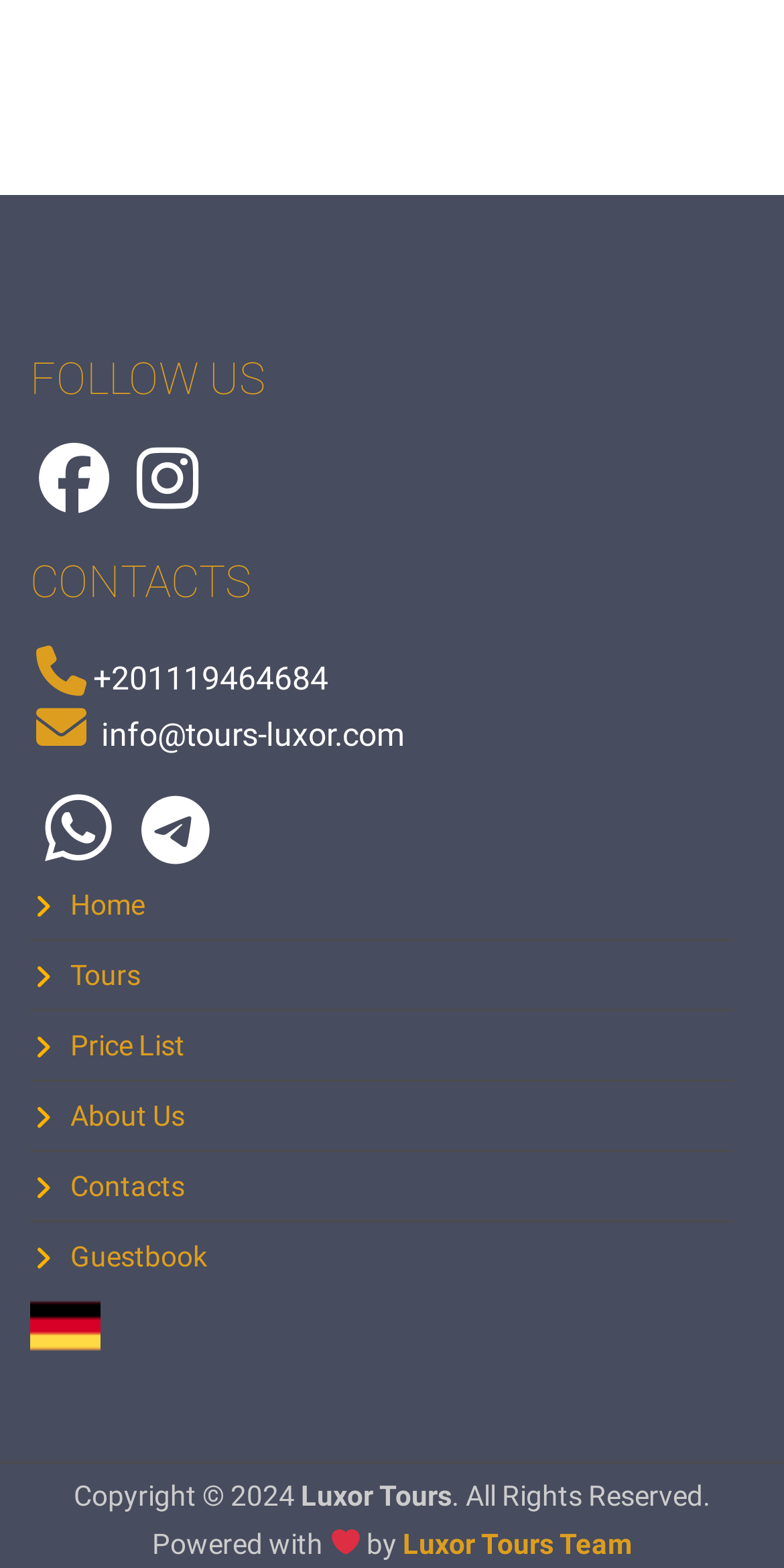Using the webpage screenshot, locate the HTML element that fits the following description and provide its bounding box: "Luxor Tours Team".

[0.514, 0.974, 0.806, 0.995]